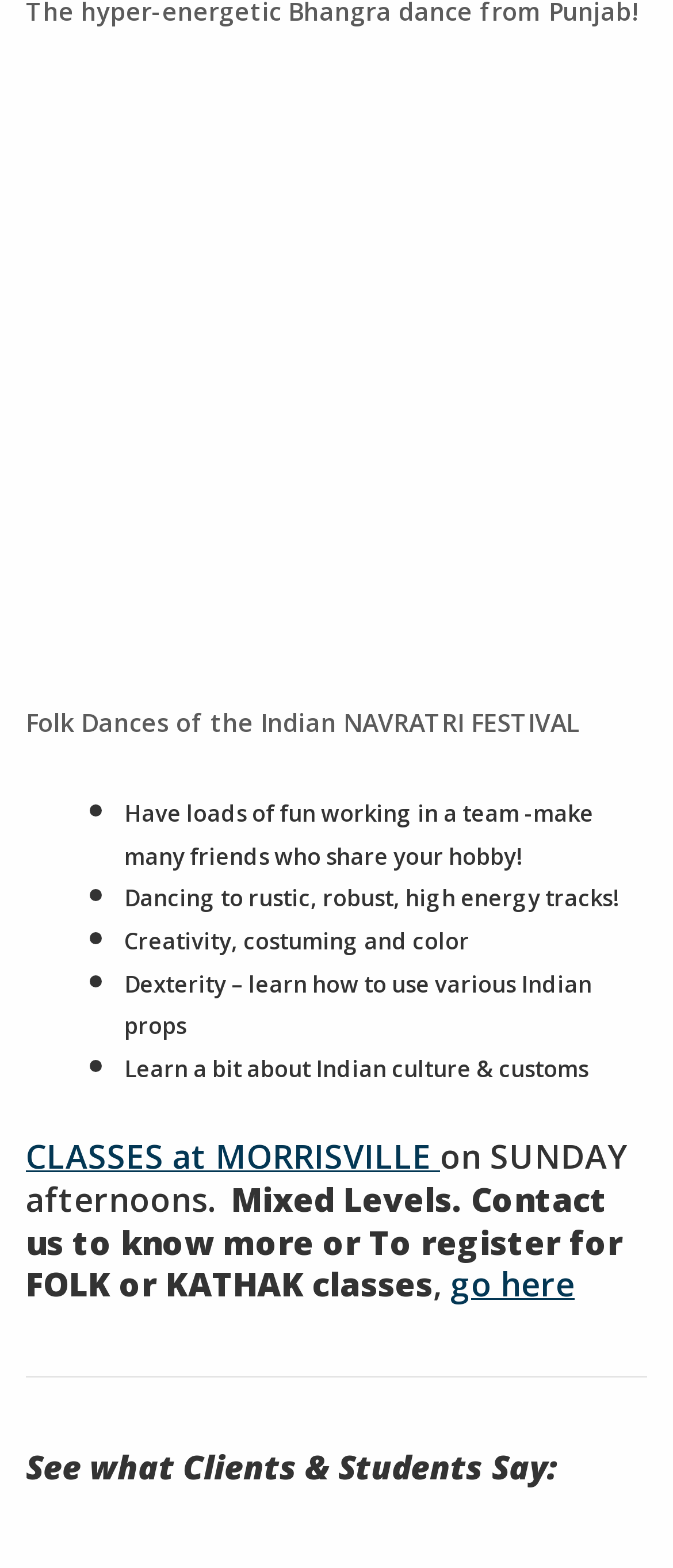What is the festival mentioned on the webpage?
Based on the image, please offer an in-depth response to the question.

The webpage mentions 'Folk Dances of the Indian NAVRATRI FESTIVAL' in the figcaption element, indicating that the festival being referred to is the NAVRATRI FESTIVAL.